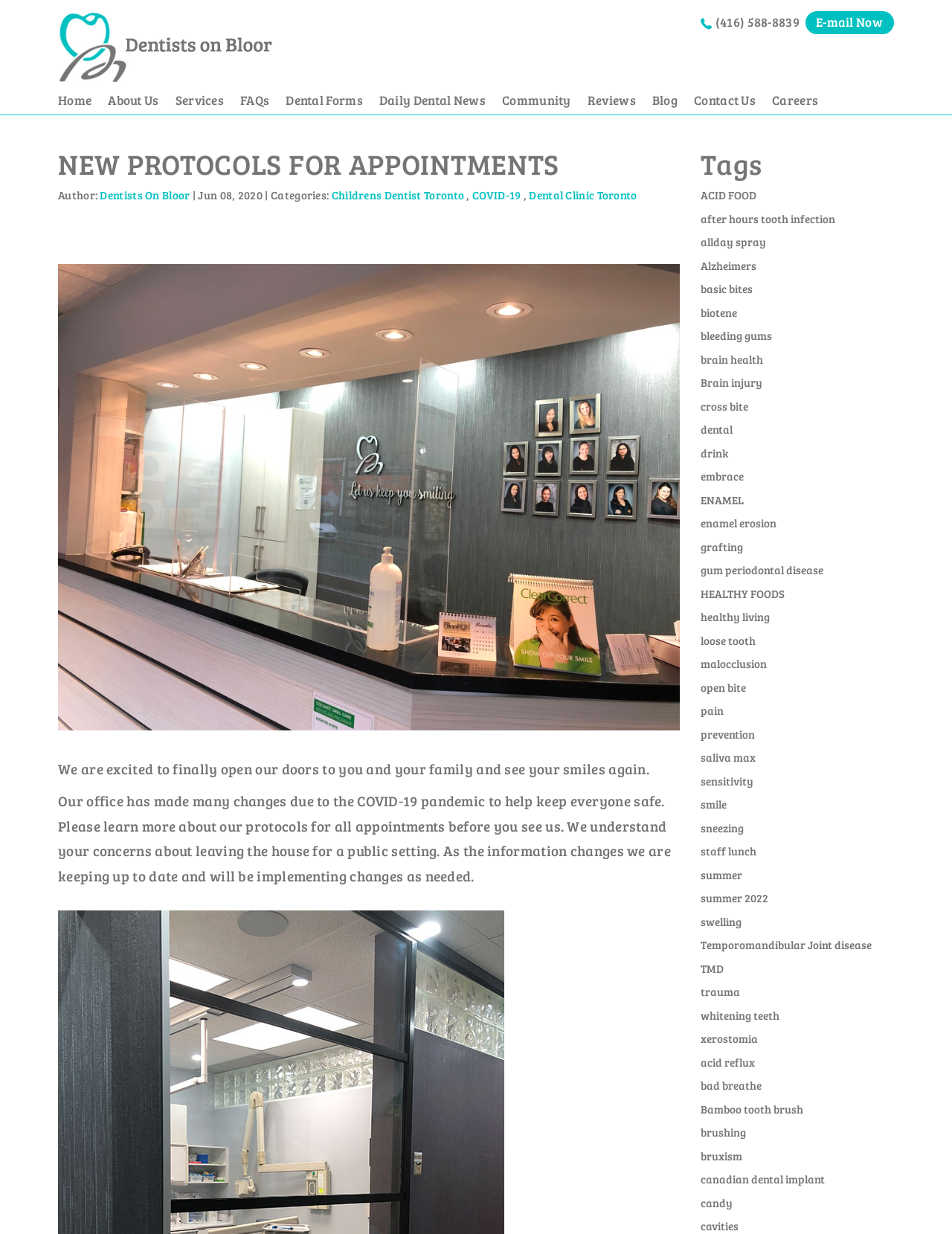Identify the bounding box for the element characterized by the following description: "brain health".

[0.736, 0.285, 0.802, 0.297]